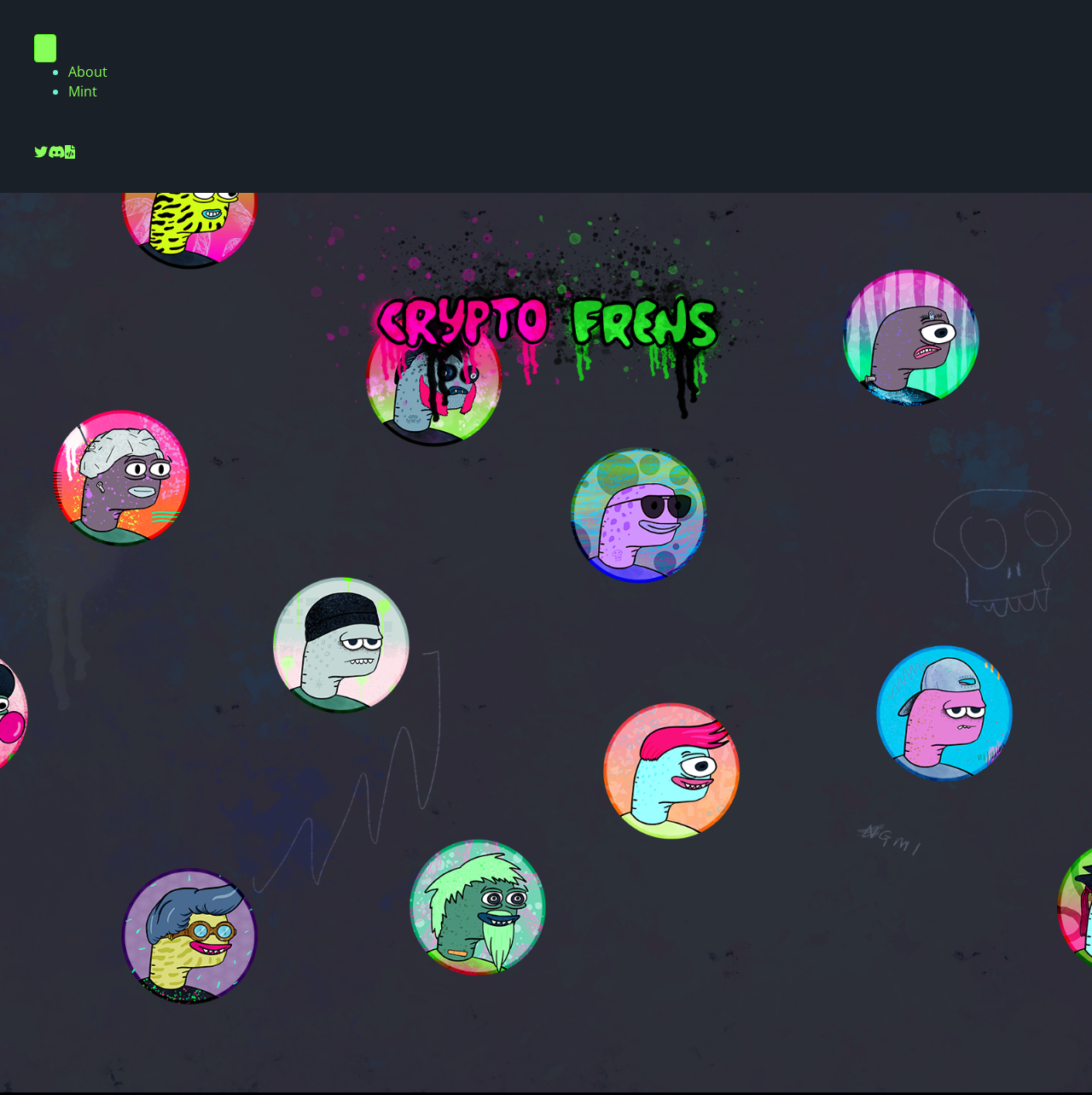How many elements are there in the root element? From the image, respond with a single word or brief phrase.

3